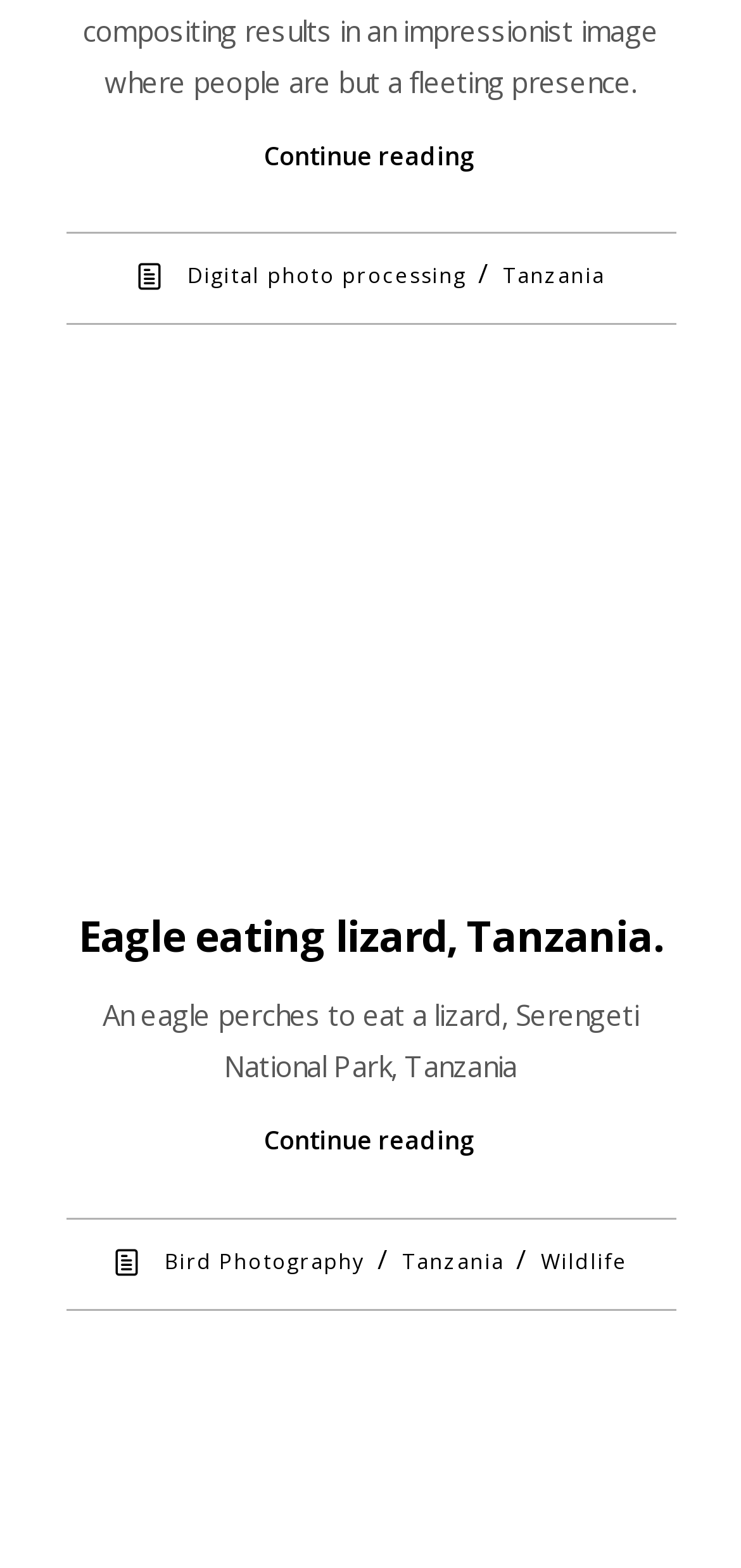Predict the bounding box of the UI element based on this description: "Digital photo processing".

[0.253, 0.167, 0.629, 0.185]